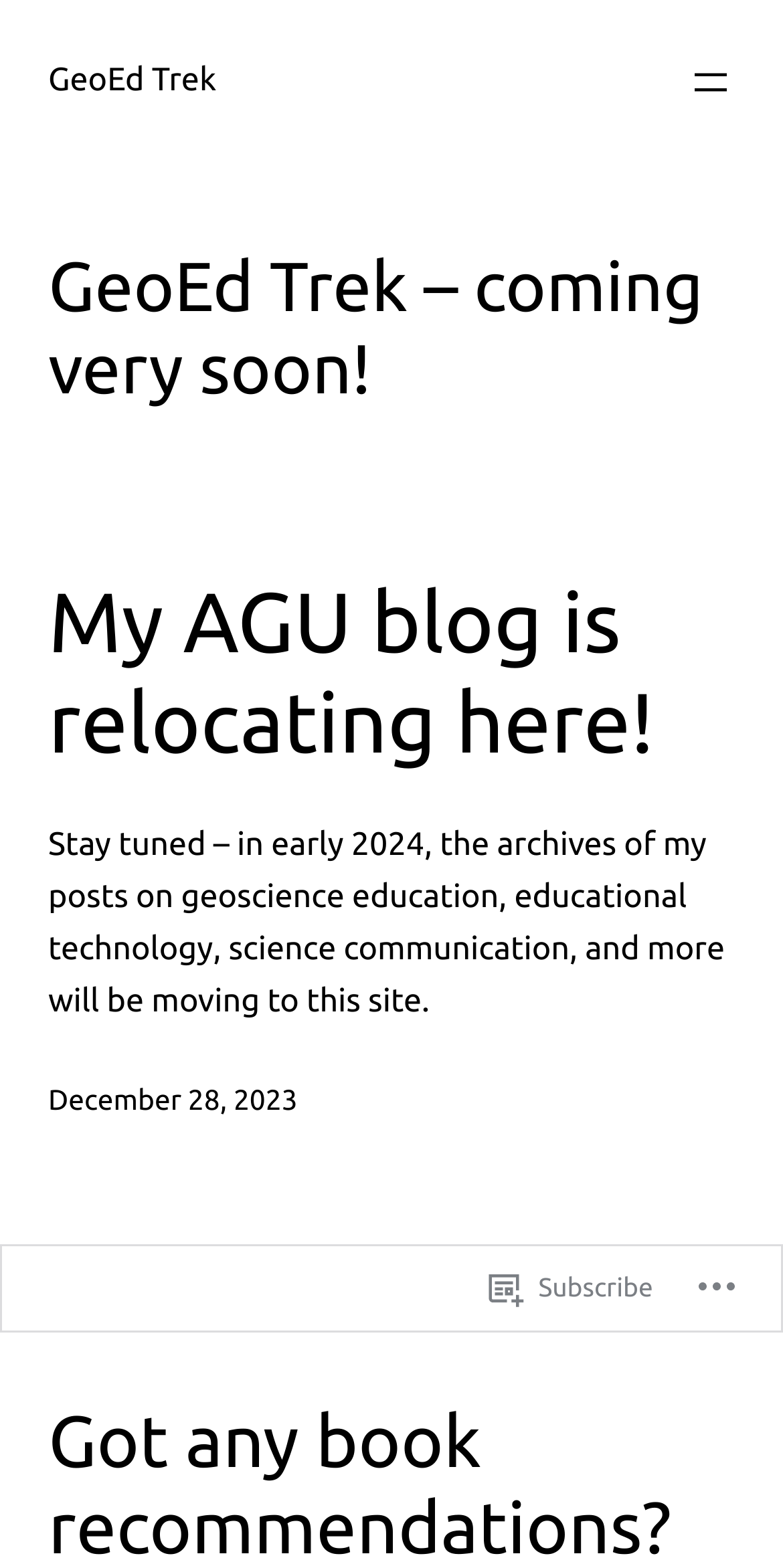How many images are on the webpage?
Using the image, give a concise answer in the form of a single word or short phrase.

2